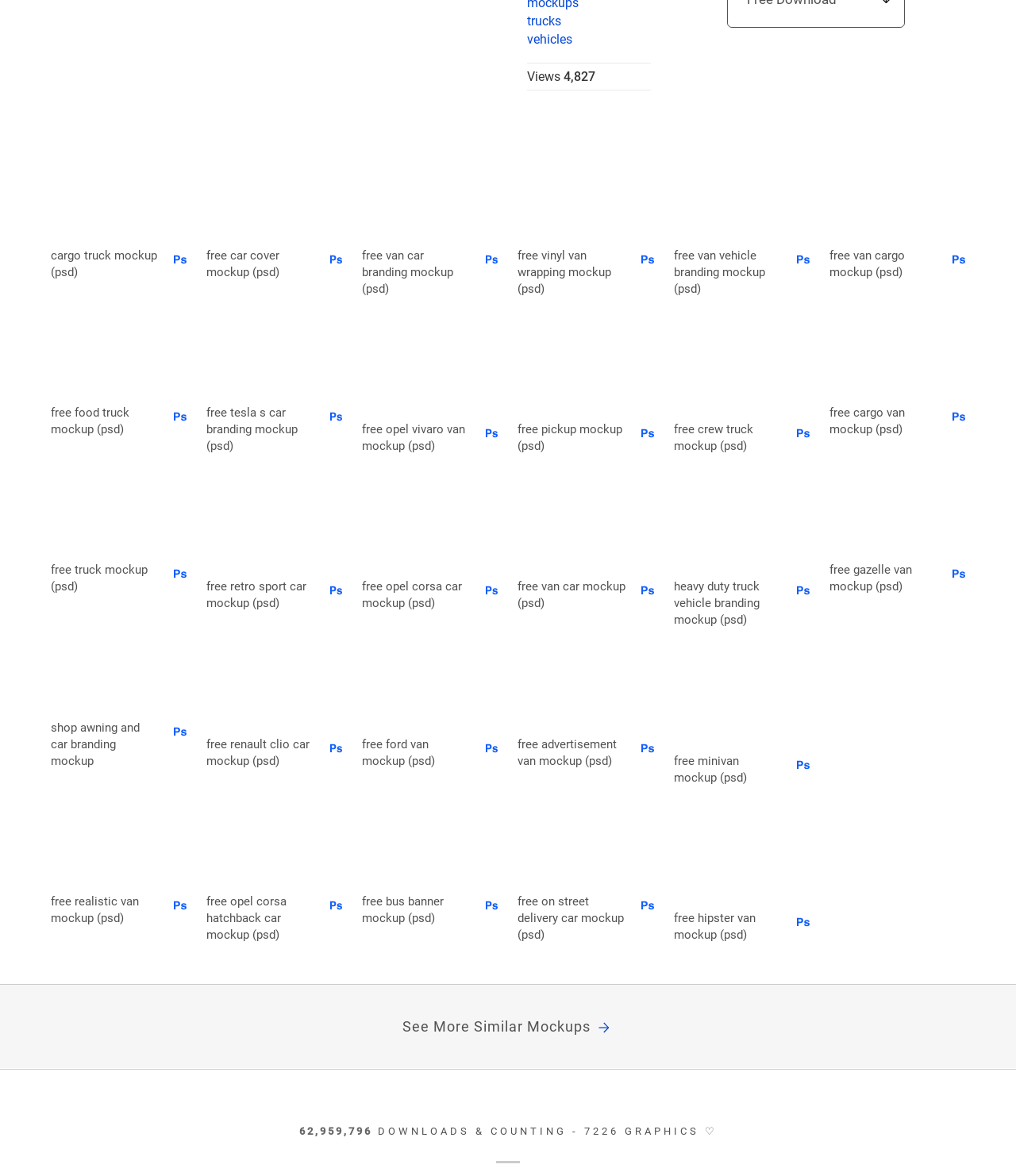Use a single word or phrase to answer the following:
How many mockups are there?

15